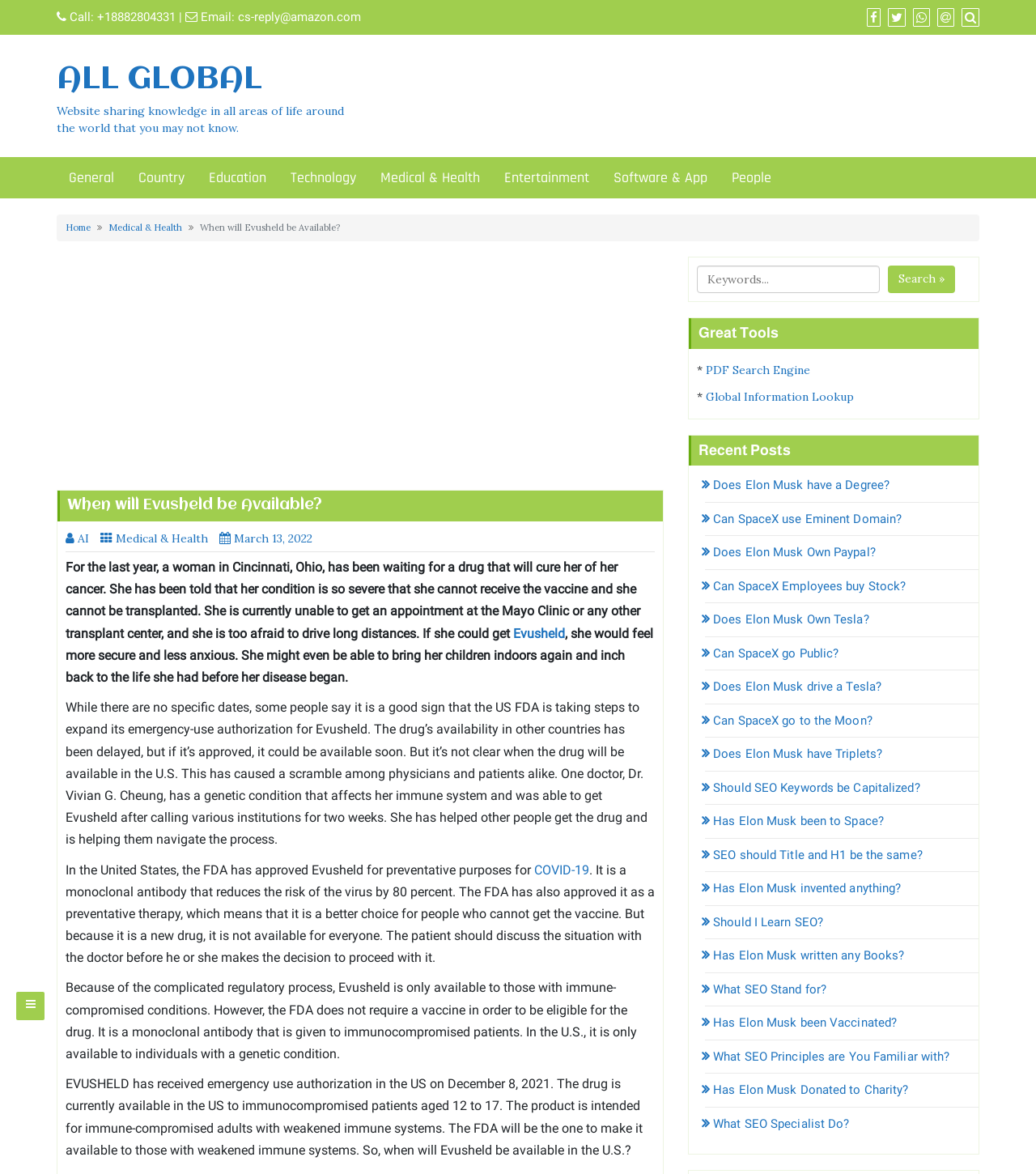Determine which piece of text is the heading of the webpage and provide it.

When will Evusheld be Available?